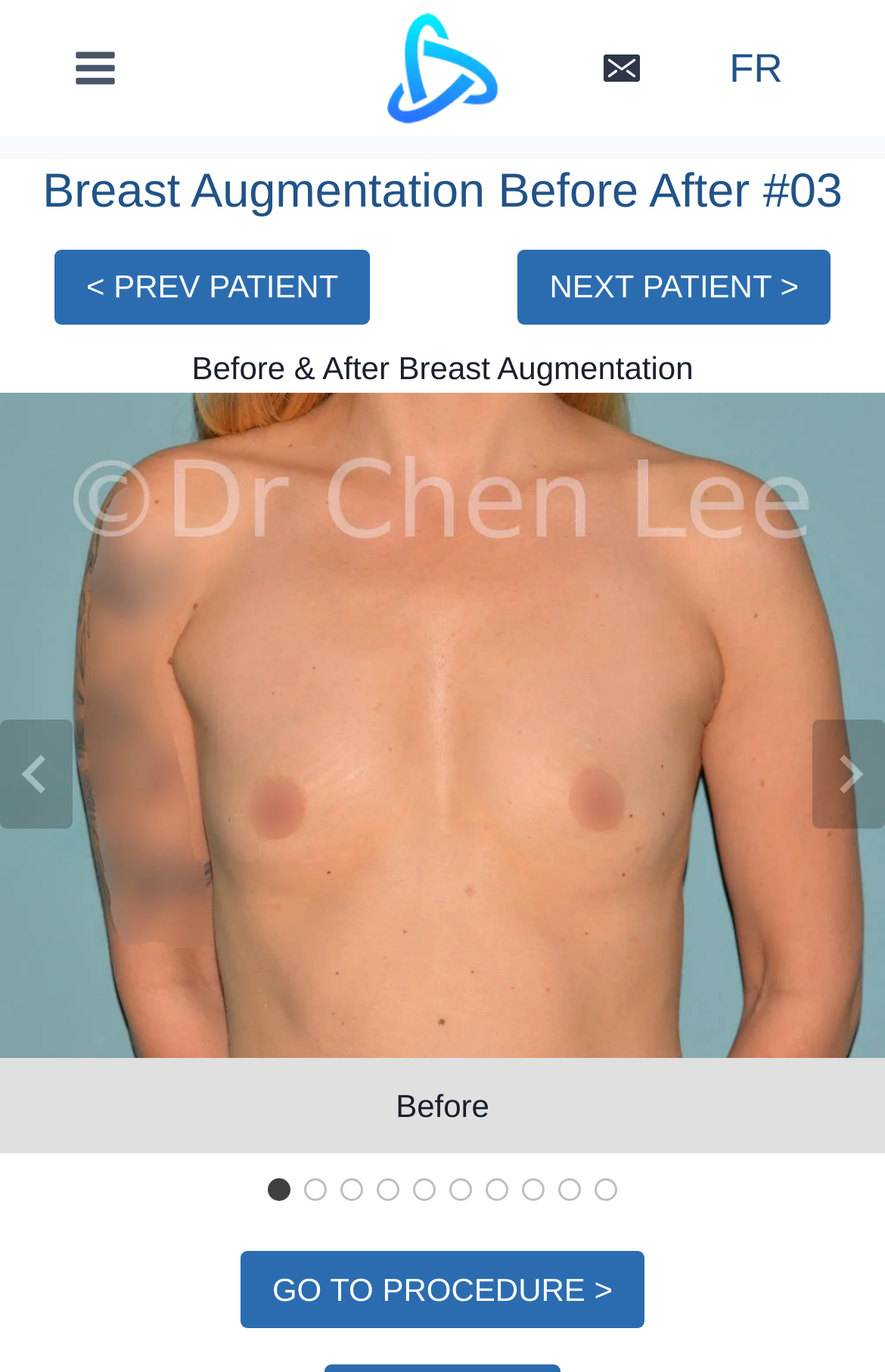Generate a thorough caption that explains the contents of the webpage.

This webpage is a gallery case for cosmetic surgery in Montreal, specifically showcasing a breast augmentation before and after case #03. 

At the top left, there is a "Skip to content" link, followed by an "Open menu" button with a toggle menu icon. On the top right, there are three links: "Cosmetic Surgery Montreal" with an accompanying image, "Email" with an email icon, and "FR" which likely represents a language option.

Below the top navigation, there is a heading that reads "Breast Augmentation Before After #03". This is followed by two links, "< PREV PATIENT" and "NEXT PATIENT >", which allow users to navigate through different patient cases.

The main content of the page is a carousel with before and after breast augmentation images. The carousel has a heading that reads "Before & After Breast Augmentation" and is divided into 10 slides, each with a figure and a caption. The first slide is currently selected, and its caption reads "Before". Users can navigate through the slides using the "Go to last slide" and "Next slide" buttons or by selecting a specific slide from the tab list at the bottom of the carousel.

At the bottom of the page, there is a call-to-action link that reads "GO TO PROCEDURE >", encouraging users to learn more about the procedure.